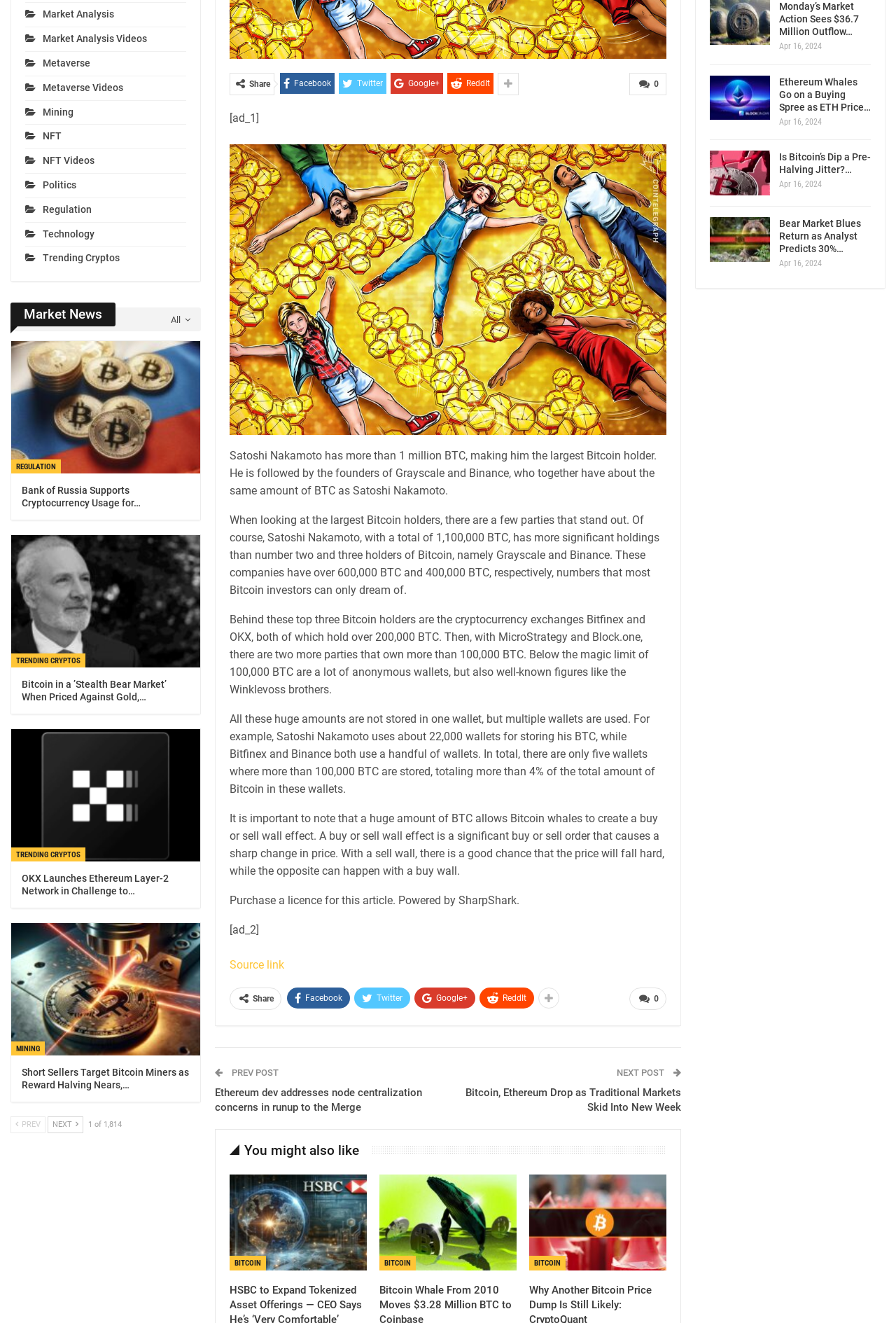Bounding box coordinates must be specified in the format (top-left x, top-left y, bottom-right x, bottom-right y). All values should be floating point numbers between 0 and 1. What are the bounding box coordinates of the UI element described as: Source link

[0.256, 0.724, 0.317, 0.734]